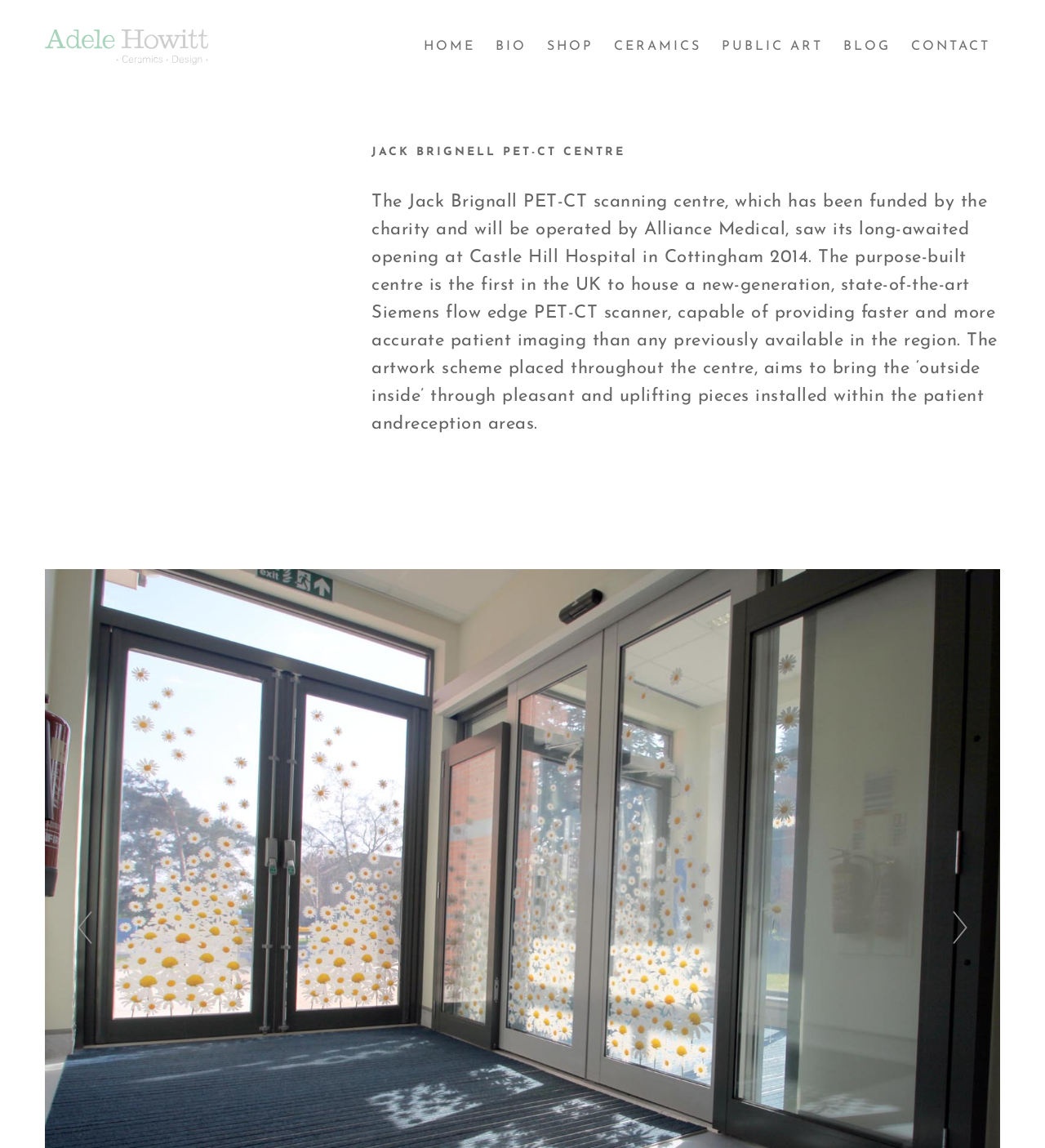Please identify the bounding box coordinates of the element I should click to complete this instruction: 'contact us'. The coordinates should be given as four float numbers between 0 and 1, like this: [left, top, right, bottom].

[0.862, 0.0, 0.957, 0.082]